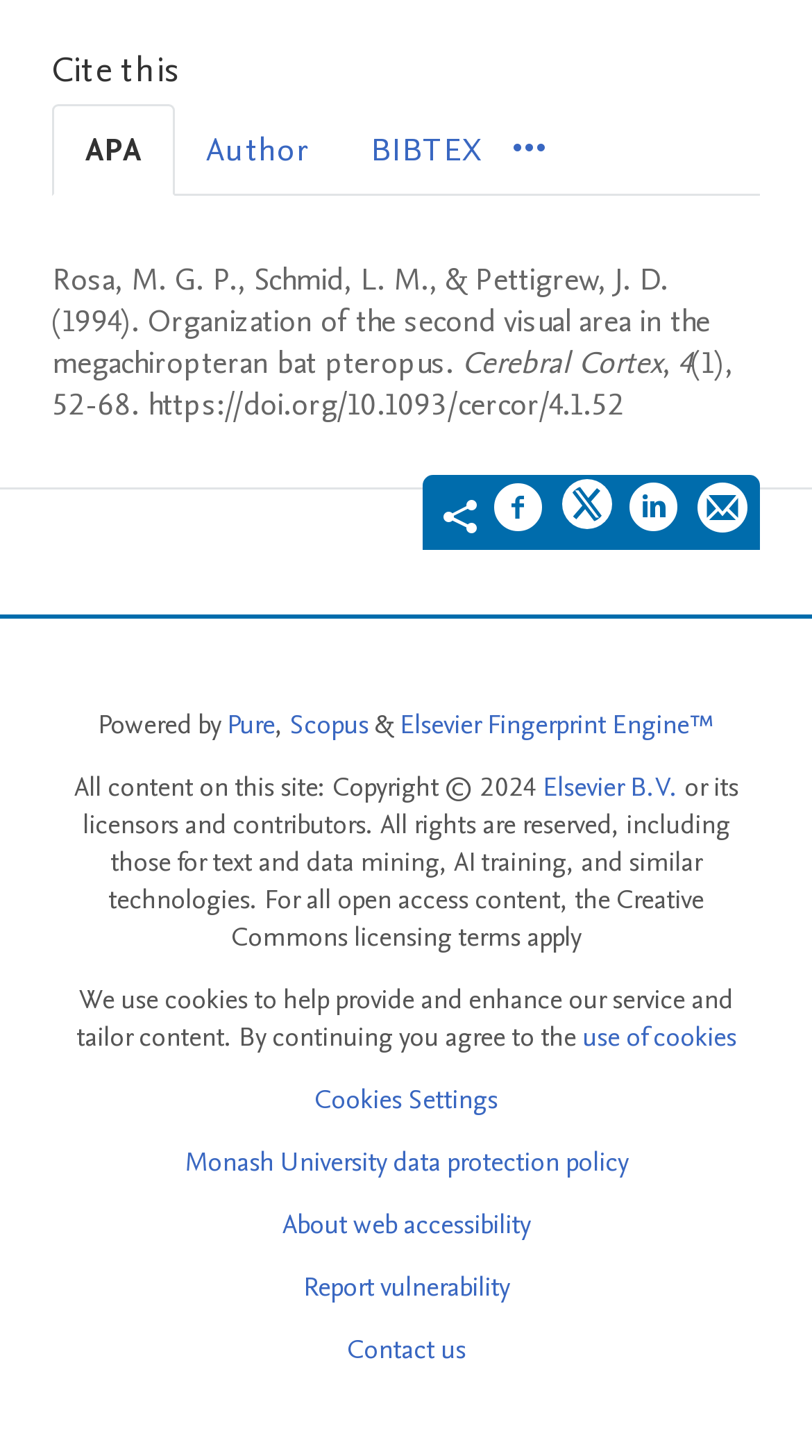Identify the bounding box coordinates of the region that needs to be clicked to carry out this instruction: "Share on Facebook". Provide these coordinates as four float numbers ranging from 0 to 1, i.e., [left, top, right, bottom].

[0.608, 0.33, 0.672, 0.374]